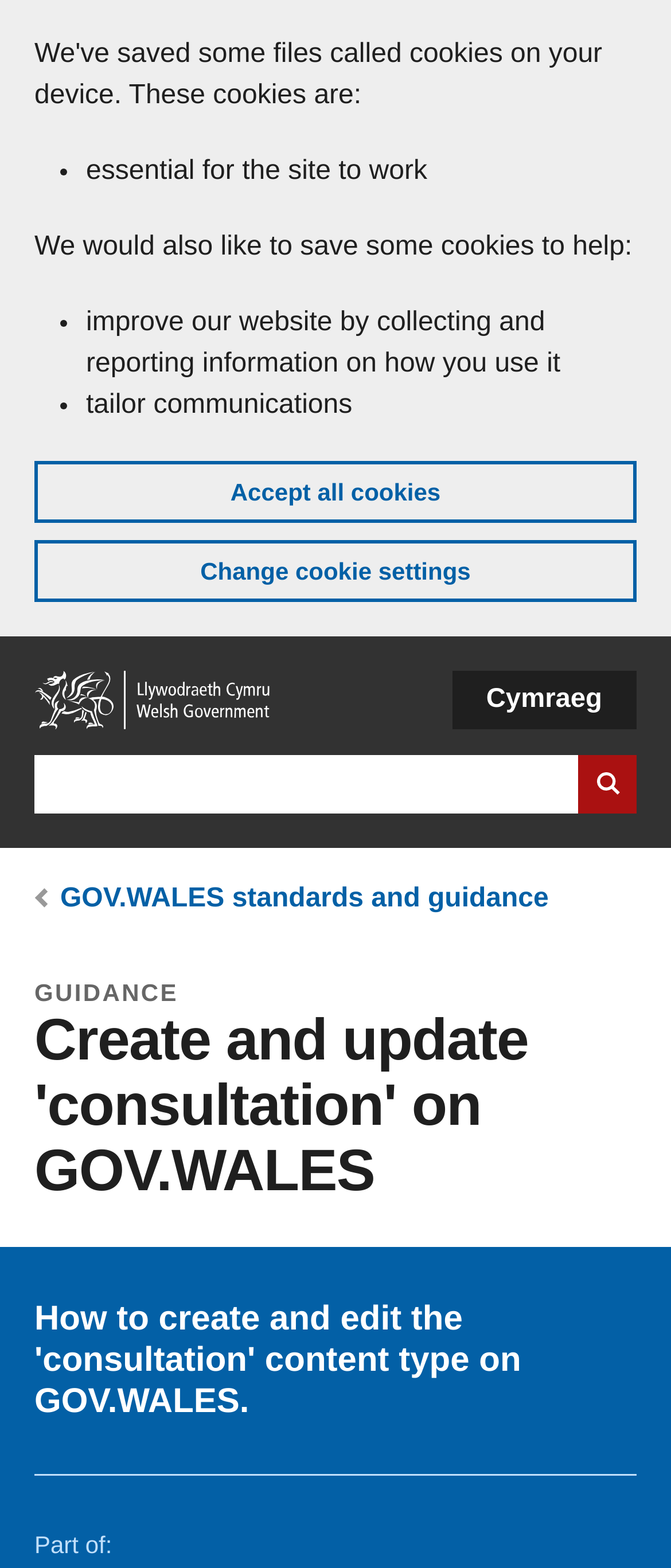What can be searched on this website?
Using the visual information, answer the question in a single word or phrase.

GOV.WALES